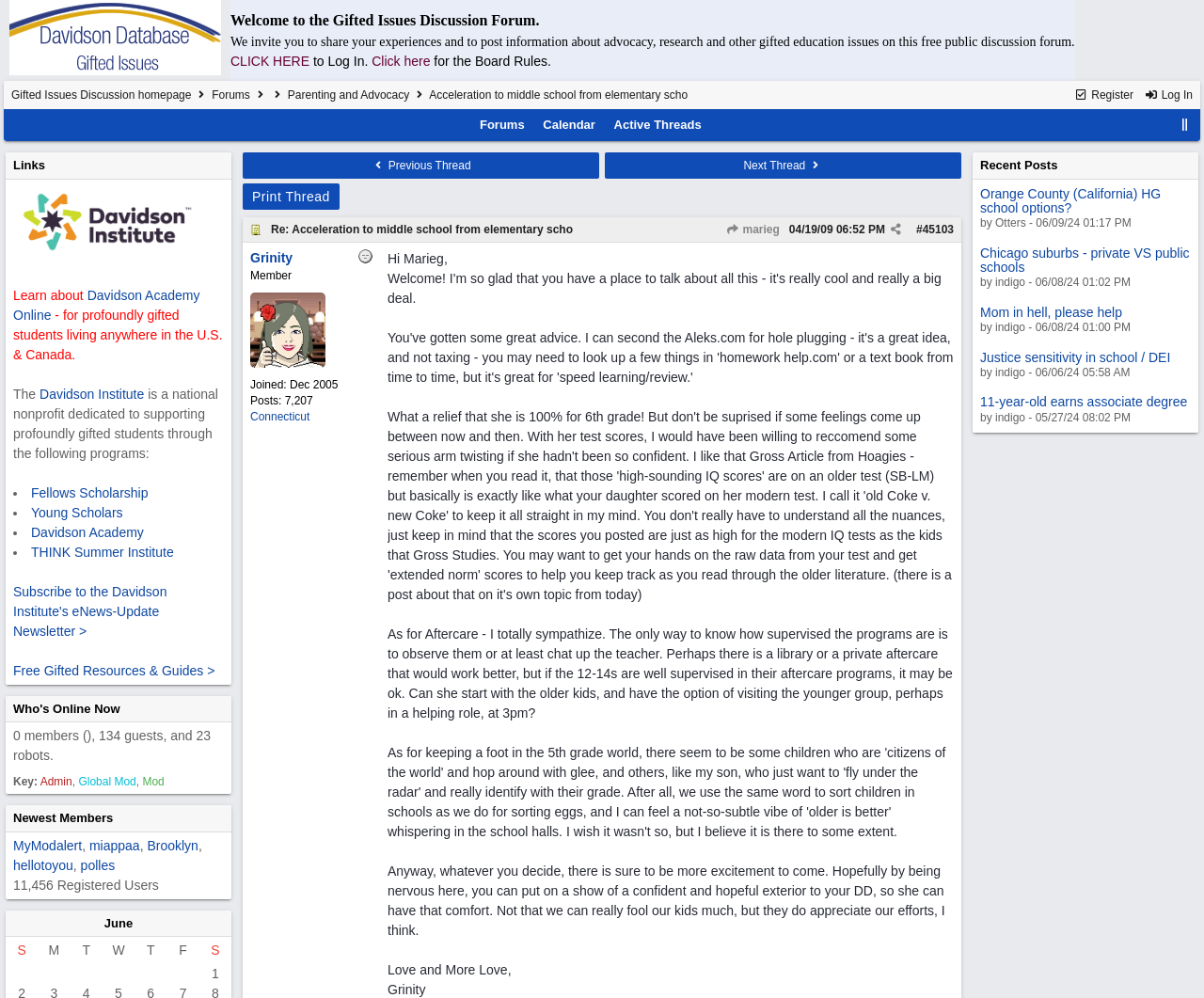Please identify the bounding box coordinates of the clickable region that I should interact with to perform the following instruction: "Click on the 'Gifted Bulletin Board' link". The coordinates should be expressed as four float numbers between 0 and 1, i.e., [left, top, right, bottom].

[0.0, 0.063, 0.191, 0.078]